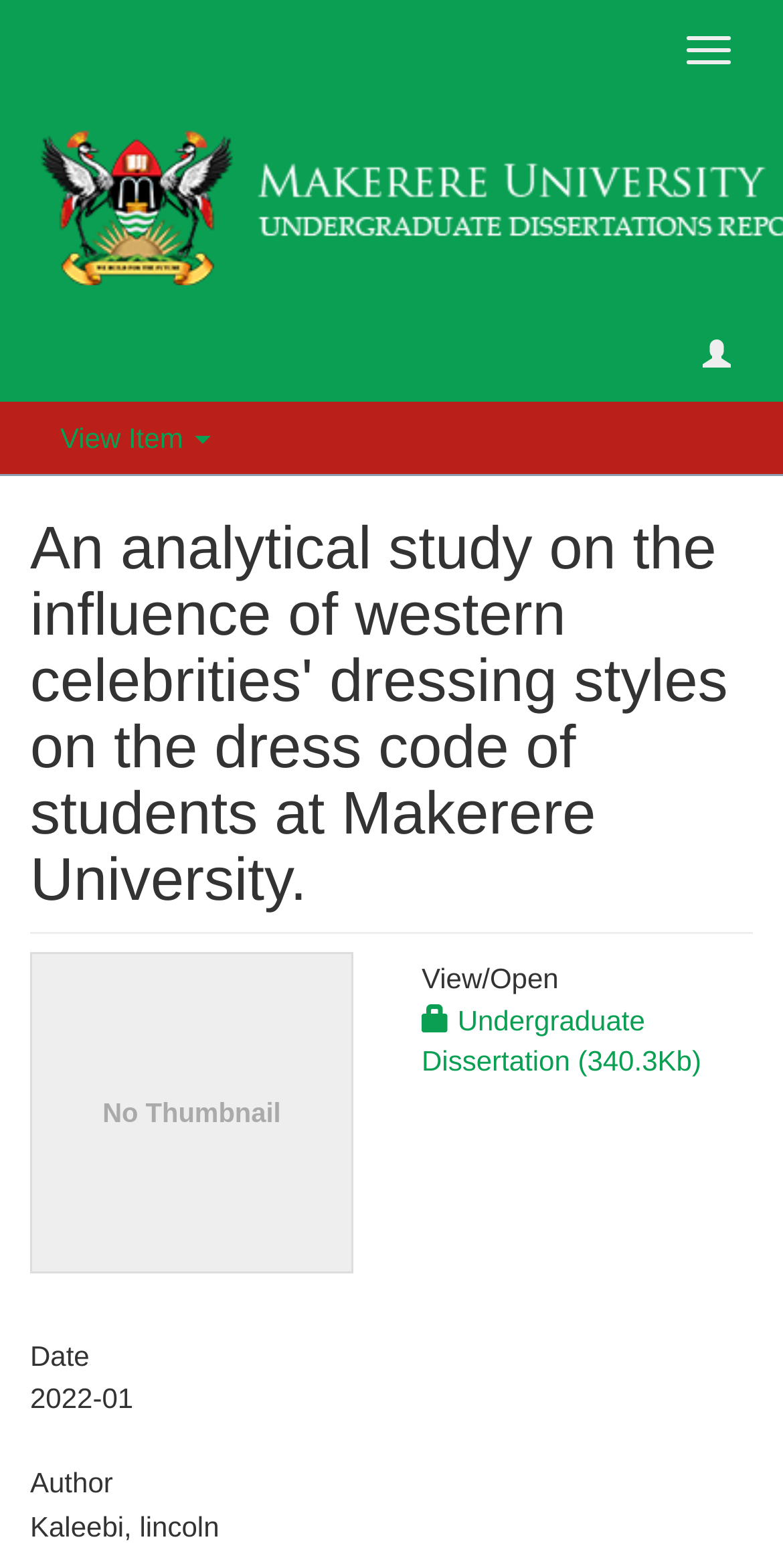When was the dissertation submitted?
Based on the screenshot, respond with a single word or phrase.

2022-01